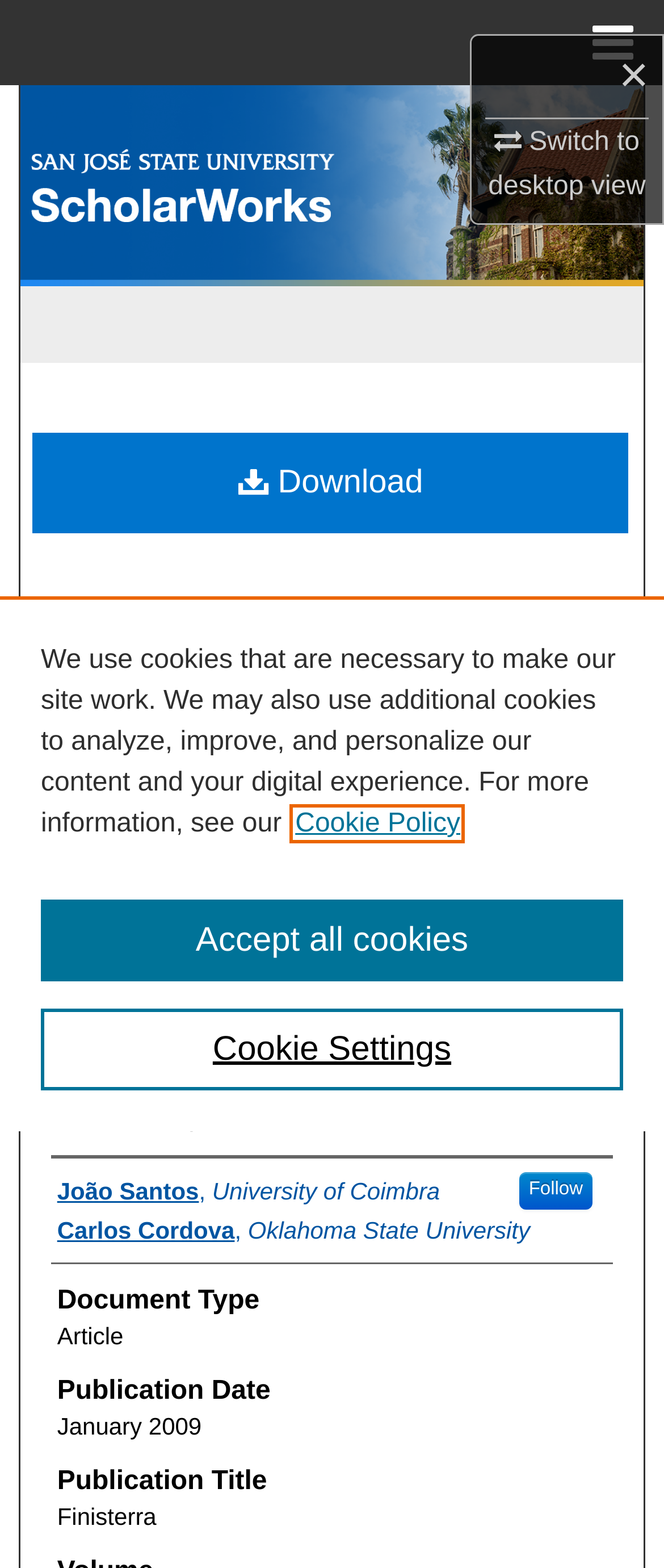Determine the bounding box coordinates for the UI element matching this description: "Cookie Settings".

[0.062, 0.643, 0.938, 0.695]